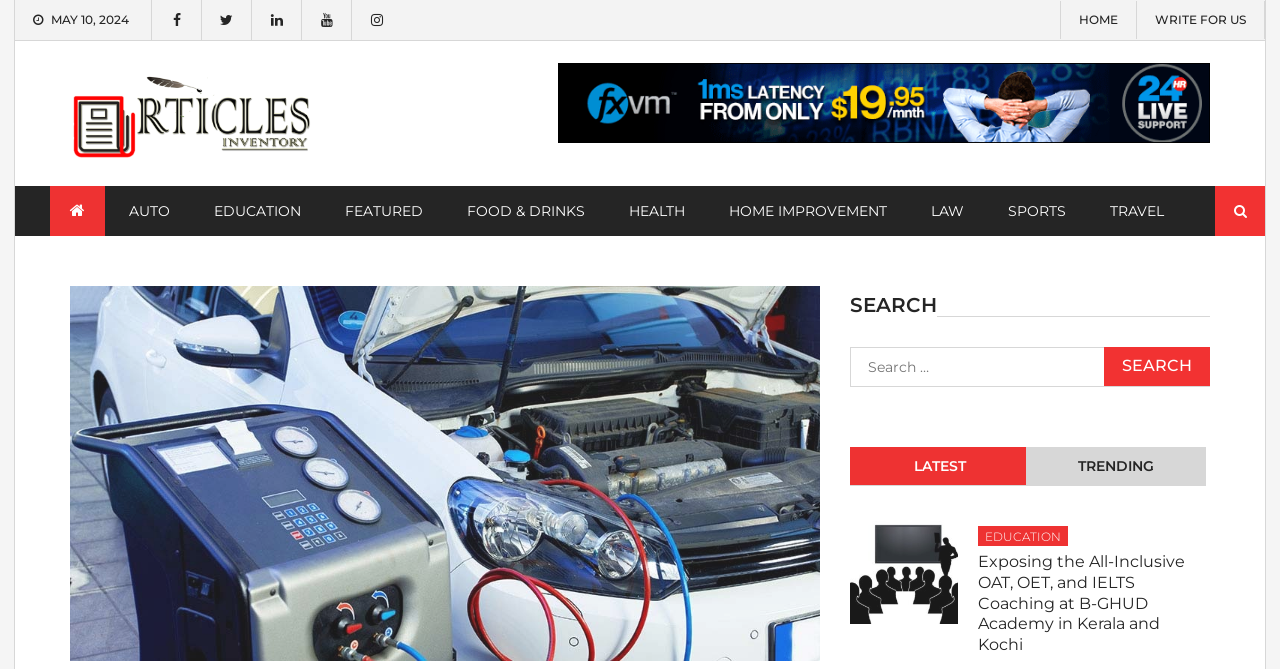Please mark the clickable region by giving the bounding box coordinates needed to complete this instruction: "Explore education category".

[0.152, 0.28, 0.251, 0.351]